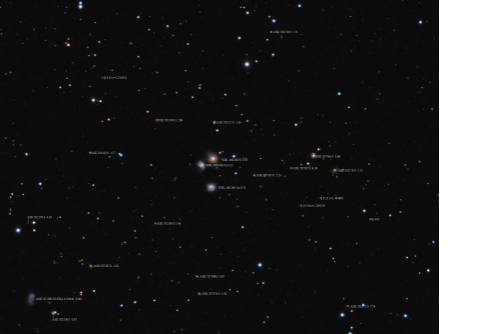Describe all the important aspects and details of the image.

The image depicts a stunning view of a star-filled galaxy field, showcasing several celestial objects against the backdrop of deep space. Prominently, there are multiple galaxies labeled with various designations, which appear as luminous points in the vast darkness, interspersed among distant stars. Noteworthy among these is a bright core, likely indicating a galactic nucleus amidst the surrounding stellar landscape. 

The composition is rich with structure and detail, revealing the complexity of cosmic formations. Each labeled object hints at the intricate nature of the universe, inviting viewers to ponder the mystery of these distant realms. The contrast between the dark expanse and the bright galaxies emphasizes the scale and majesty of the cosmos, capturing the viewer's imagination about the far-off wonders that lie beyond our planet.